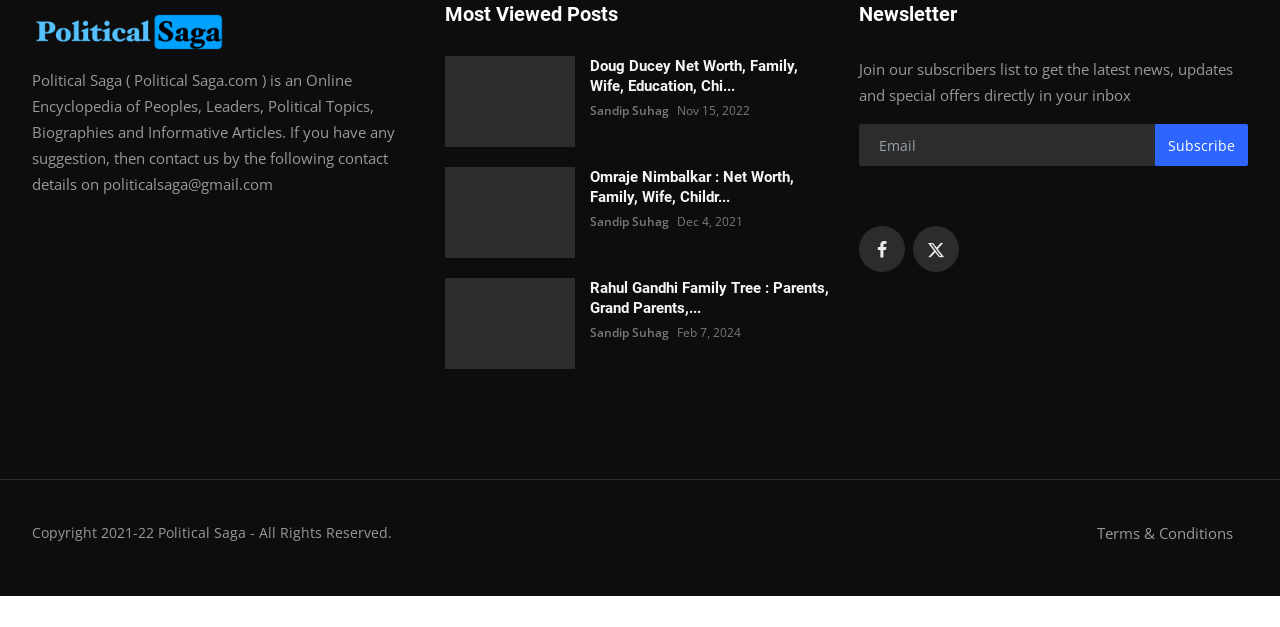Please specify the coordinates of the bounding box for the element that should be clicked to carry out this instruction: "Enter email address". The coordinates must be four float numbers between 0 and 1, formatted as [left, top, right, bottom].

[0.671, 0.198, 0.902, 0.265]